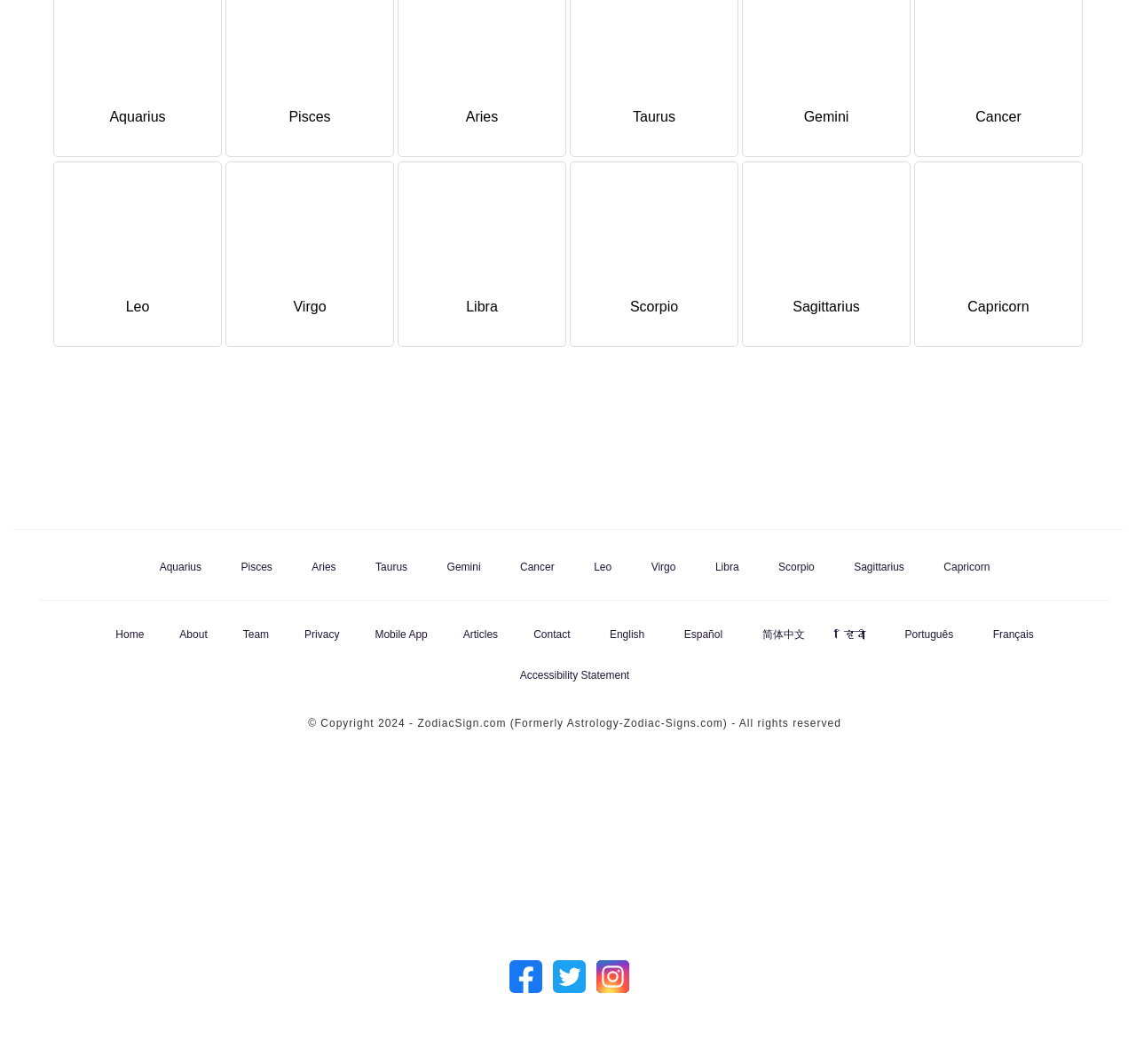Is there a mobile app available?
Look at the image and respond to the question as thoroughly as possible.

The webpage has a link to 'Mobile App' and an image of 'IOS and Android Horoscope App', suggesting that a mobile app is available for users to download and access the website's content on their mobile devices.